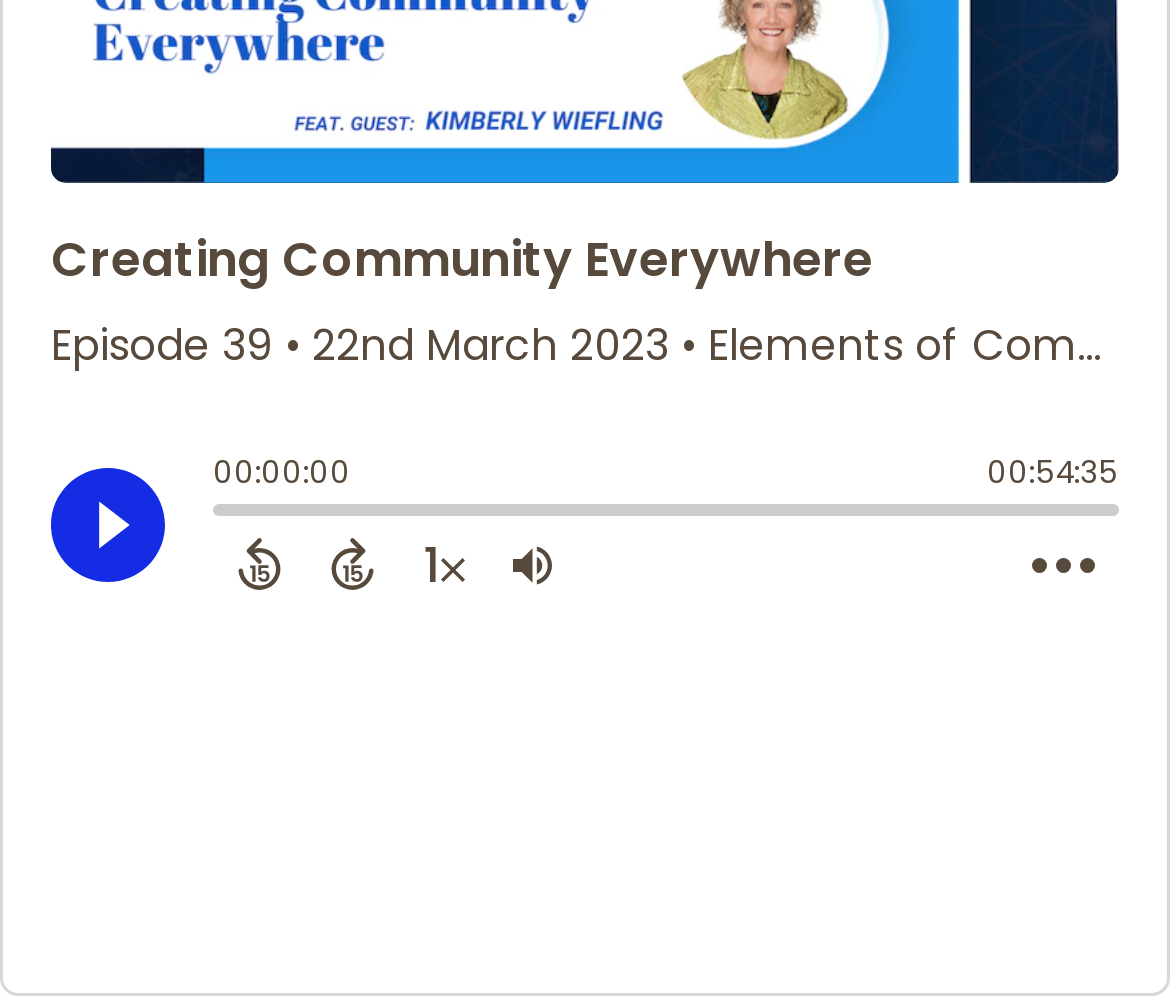Bounding box coordinates are to be given in the format (top-left x, top-left y, bottom-right x, bottom-right y). All values must be floating point numbers between 0 and 1. Provide the bounding box coordinate for the UI element described as: 1

[0.341, 0.53, 0.418, 0.602]